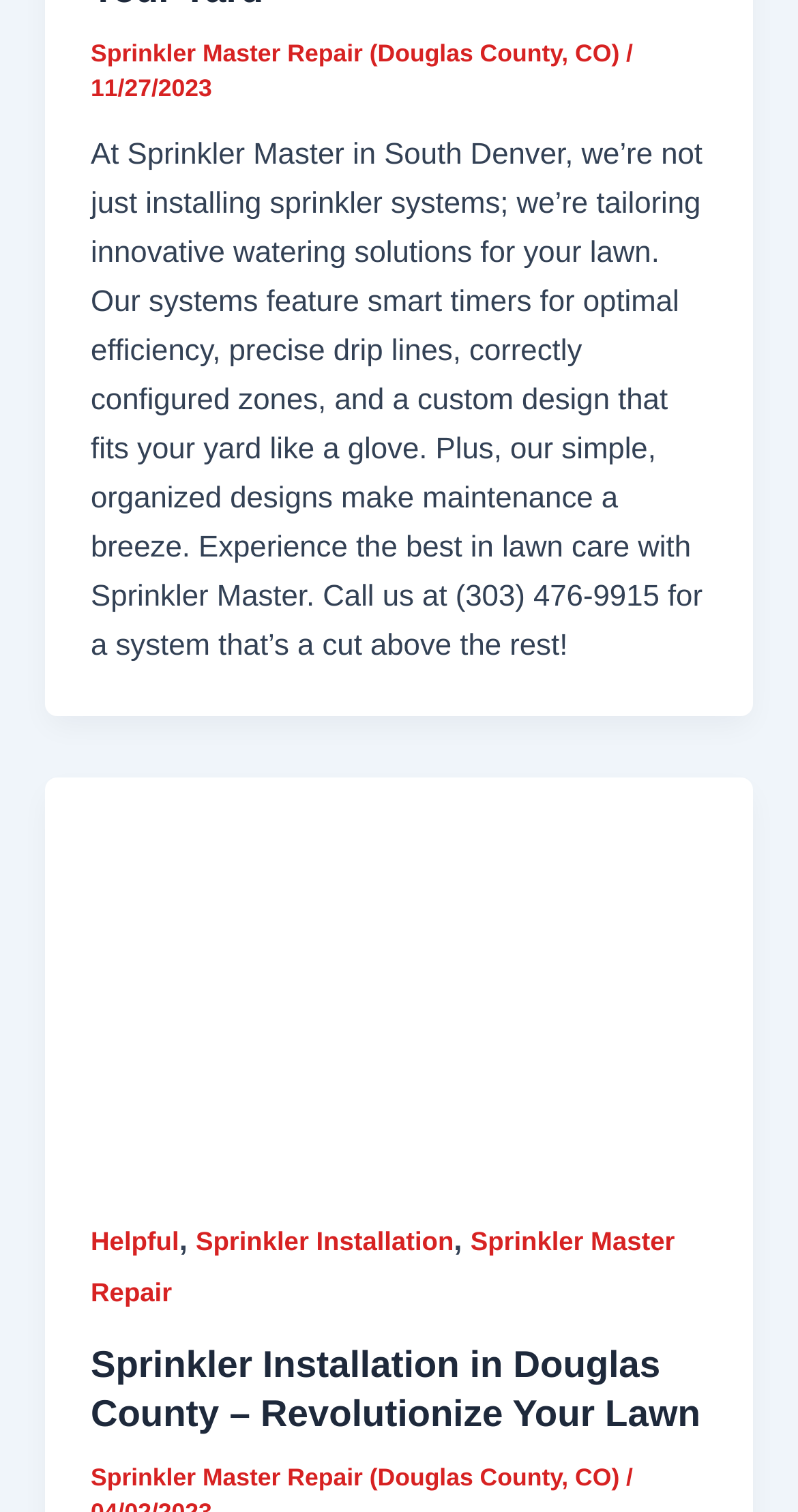Extract the bounding box for the UI element that matches this description: "Sprinkler Master Repair".

[0.114, 0.811, 0.846, 0.864]